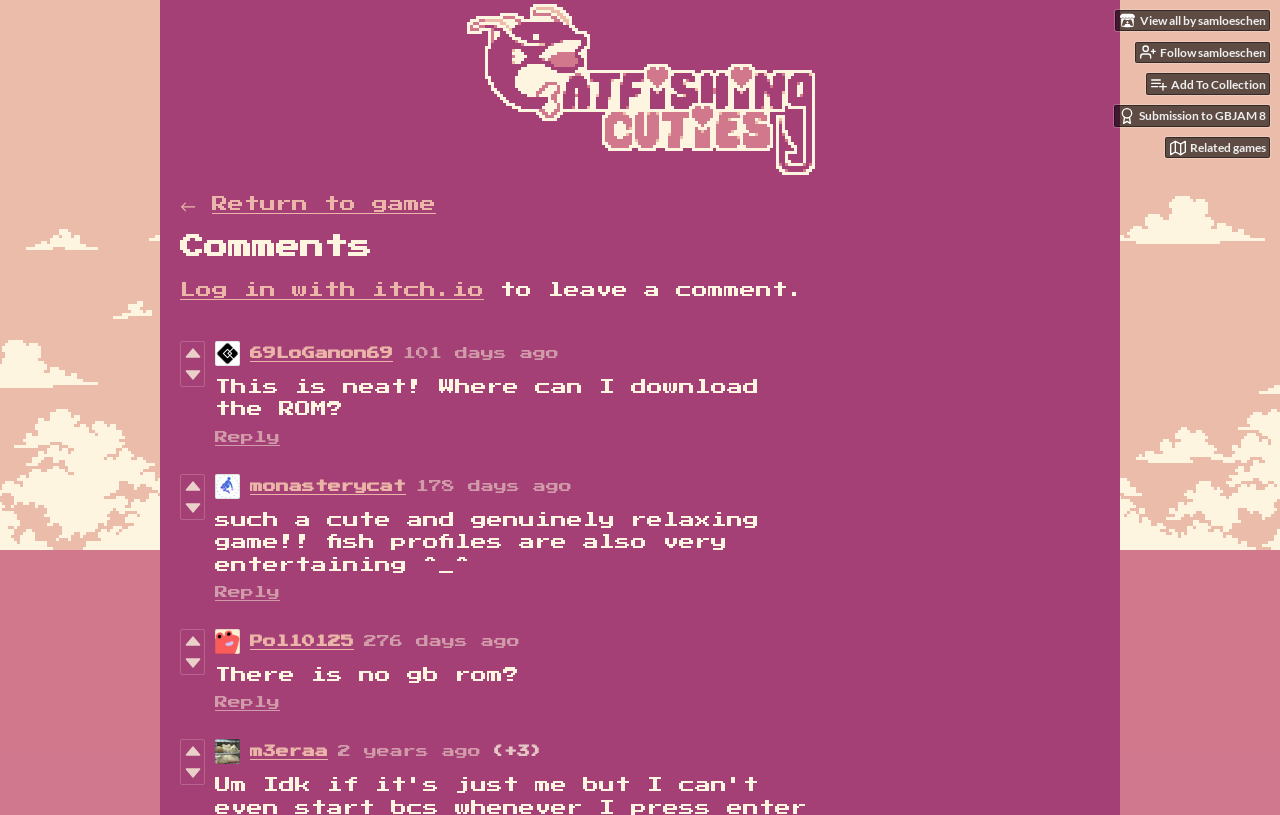Please specify the bounding box coordinates for the clickable region that will help you carry out the instruction: "Follow samloeschen".

[0.887, 0.051, 0.992, 0.077]